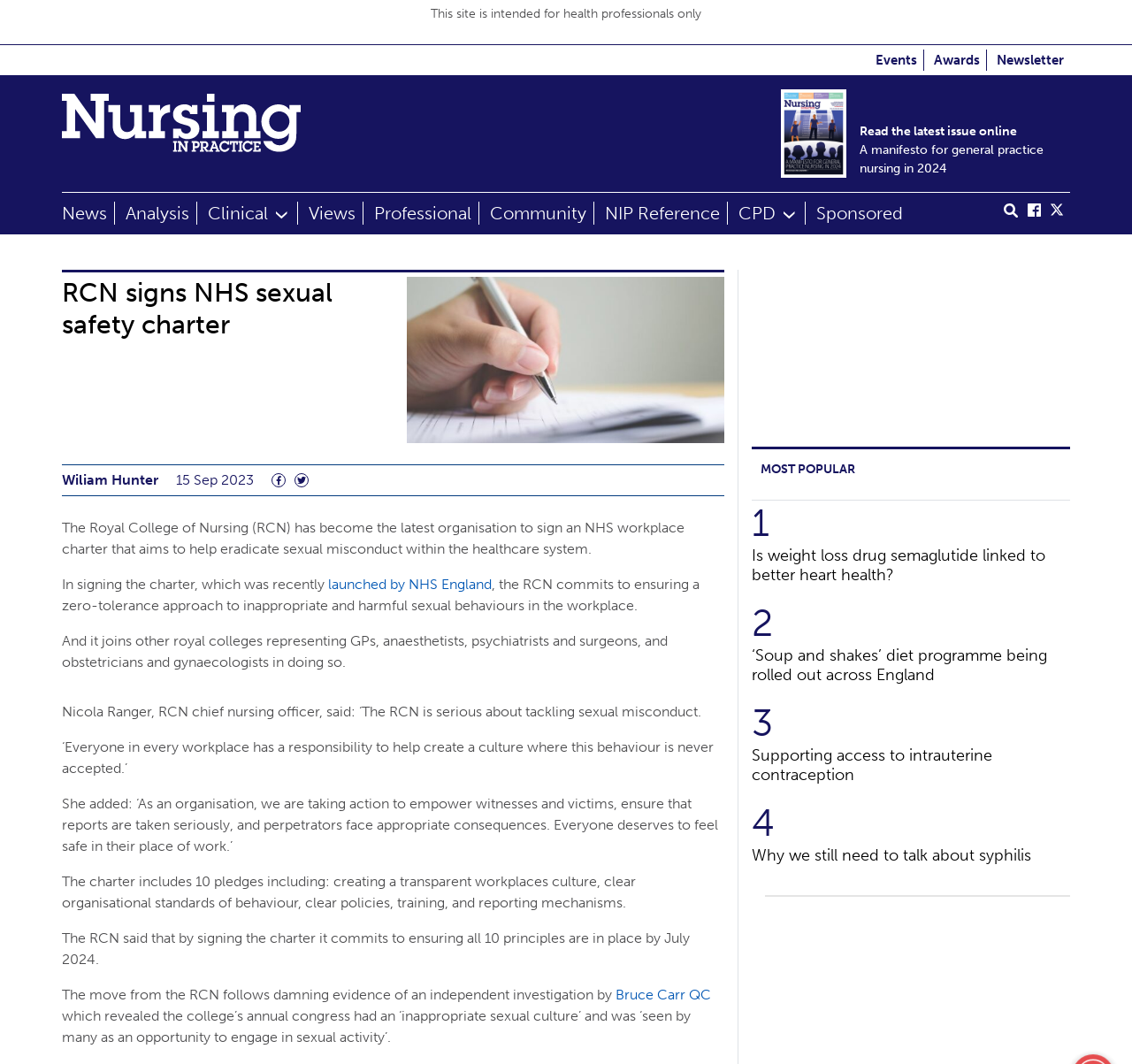Provide the bounding box coordinates for the area that should be clicked to complete the instruction: "Read the latest issue online".

[0.759, 0.116, 0.898, 0.131]